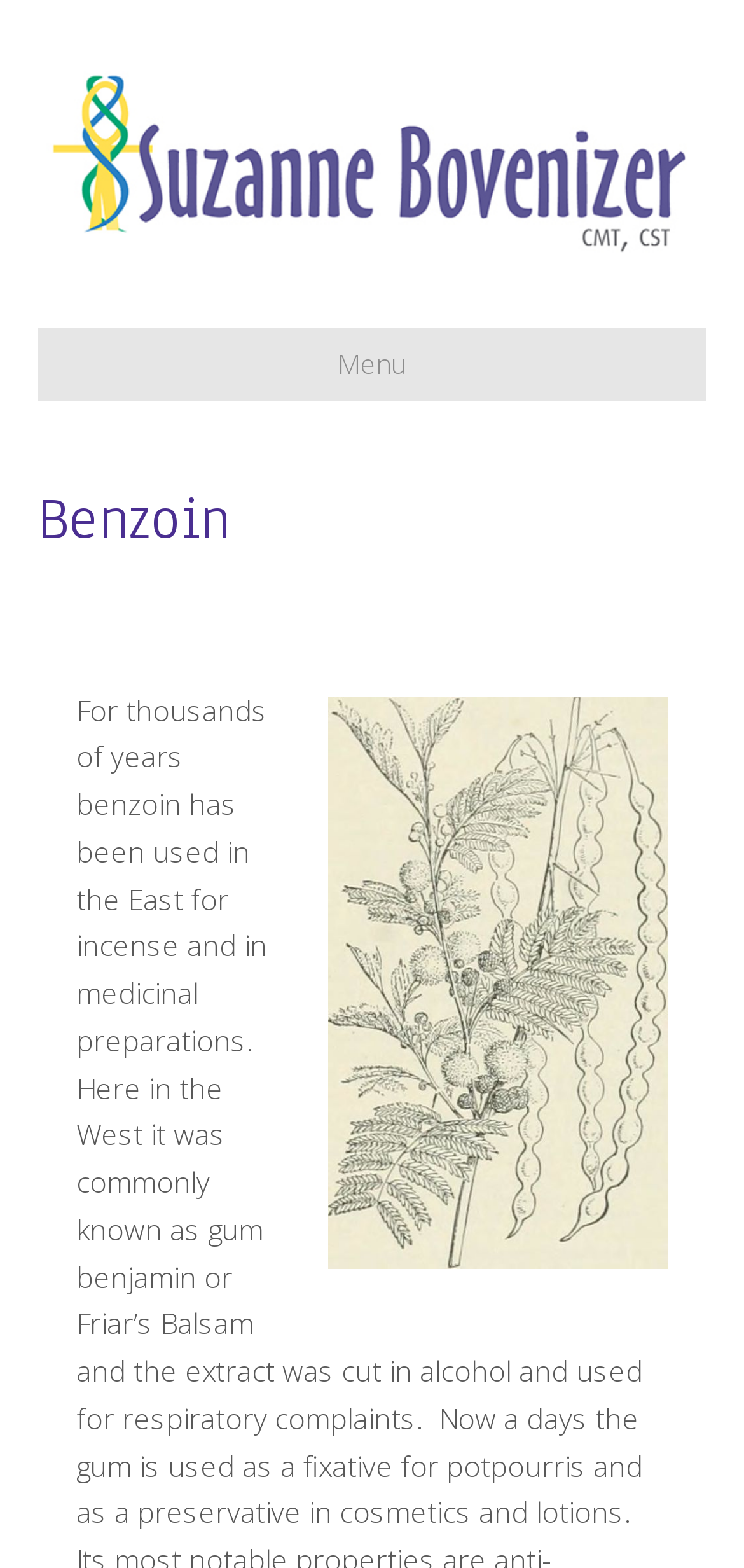Based on the image, give a detailed response to the question: What is benzoin used for in the East?

According to the text, benzoin has been used in the East for thousands of years for incense and in medicinal preparations.